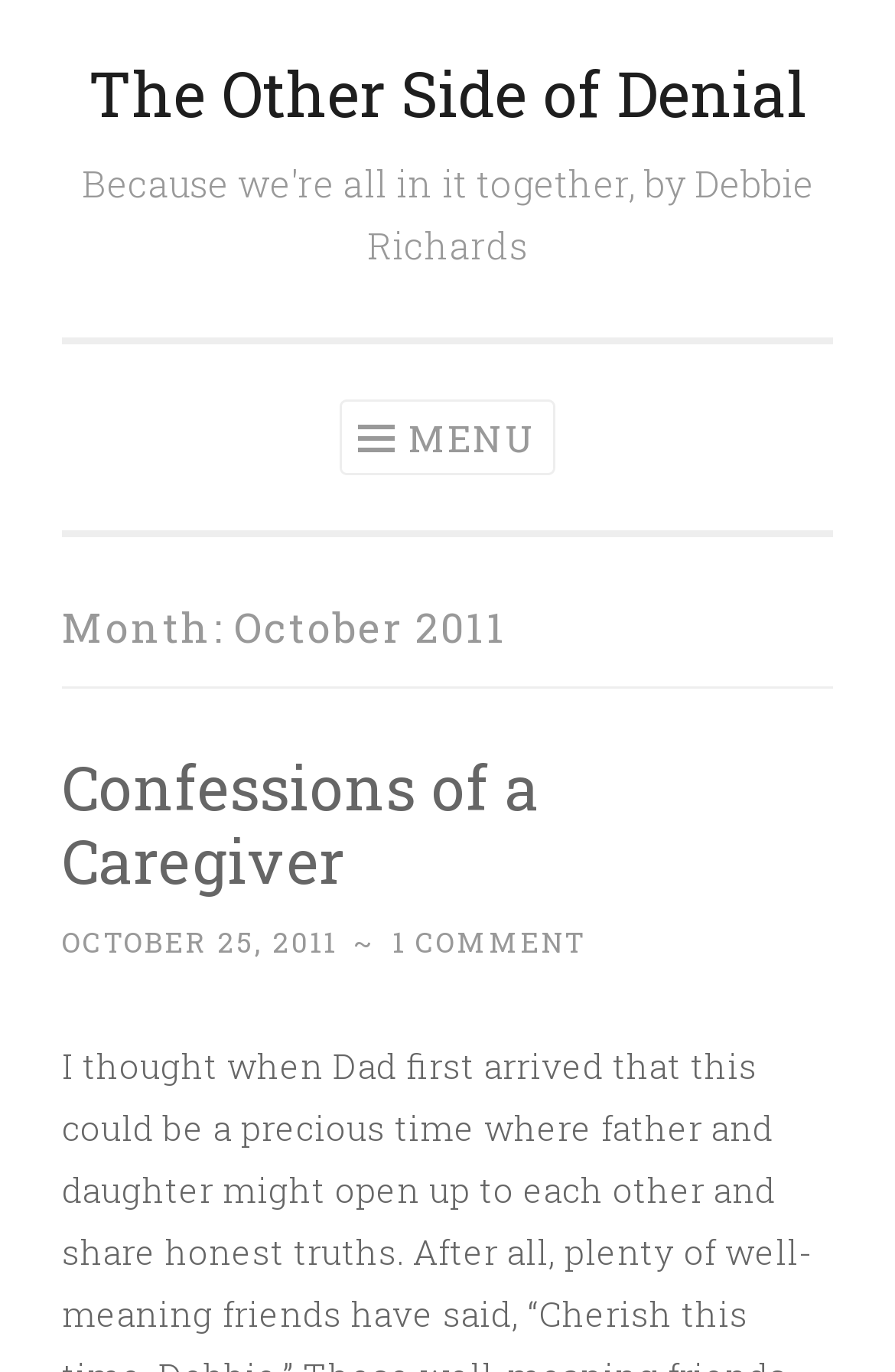Identify the bounding box coordinates for the UI element described as: "Menu".

[0.379, 0.291, 0.621, 0.346]